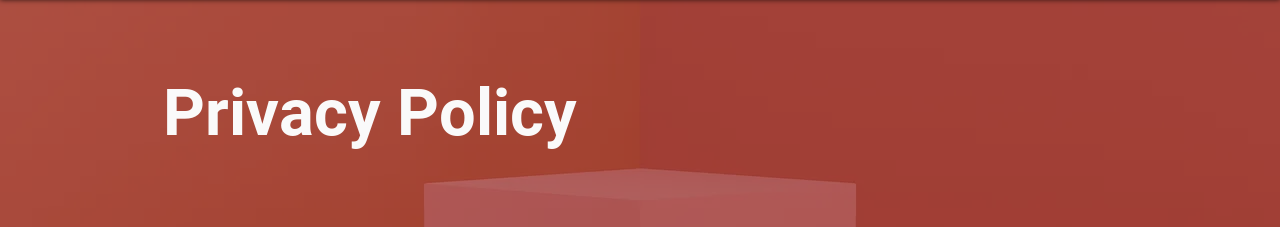What is the shape situated to the right of the text?
Please use the image to provide a one-word or short phrase answer.

Three-dimensional box